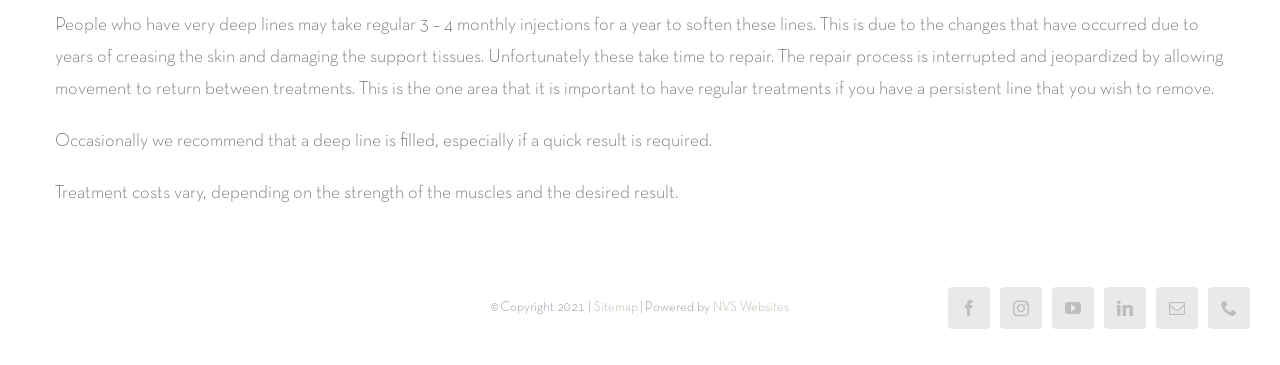Answer succinctly with a single word or phrase:
What is the copyright year?

2021